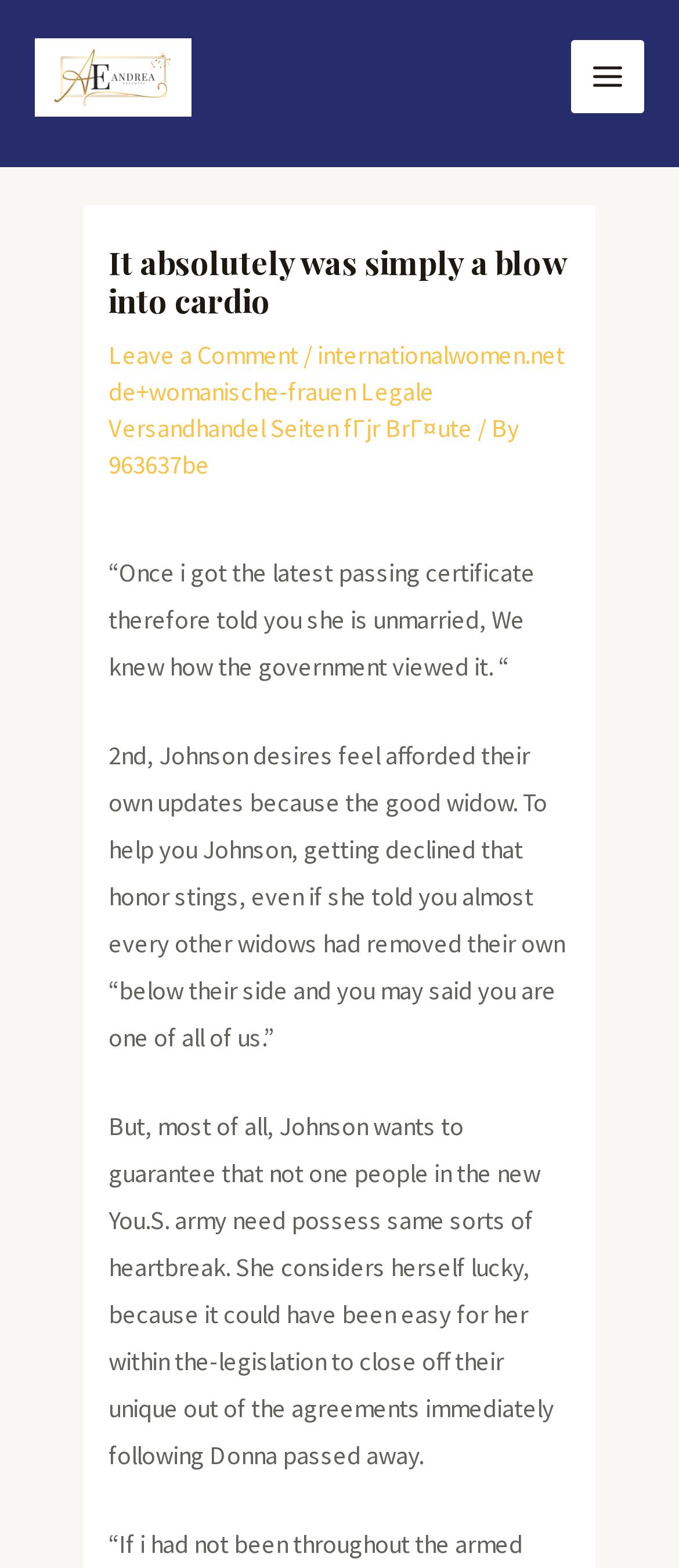Can you locate the main headline on this webpage and provide its text content?

It absolutely was simply a blow into cardio